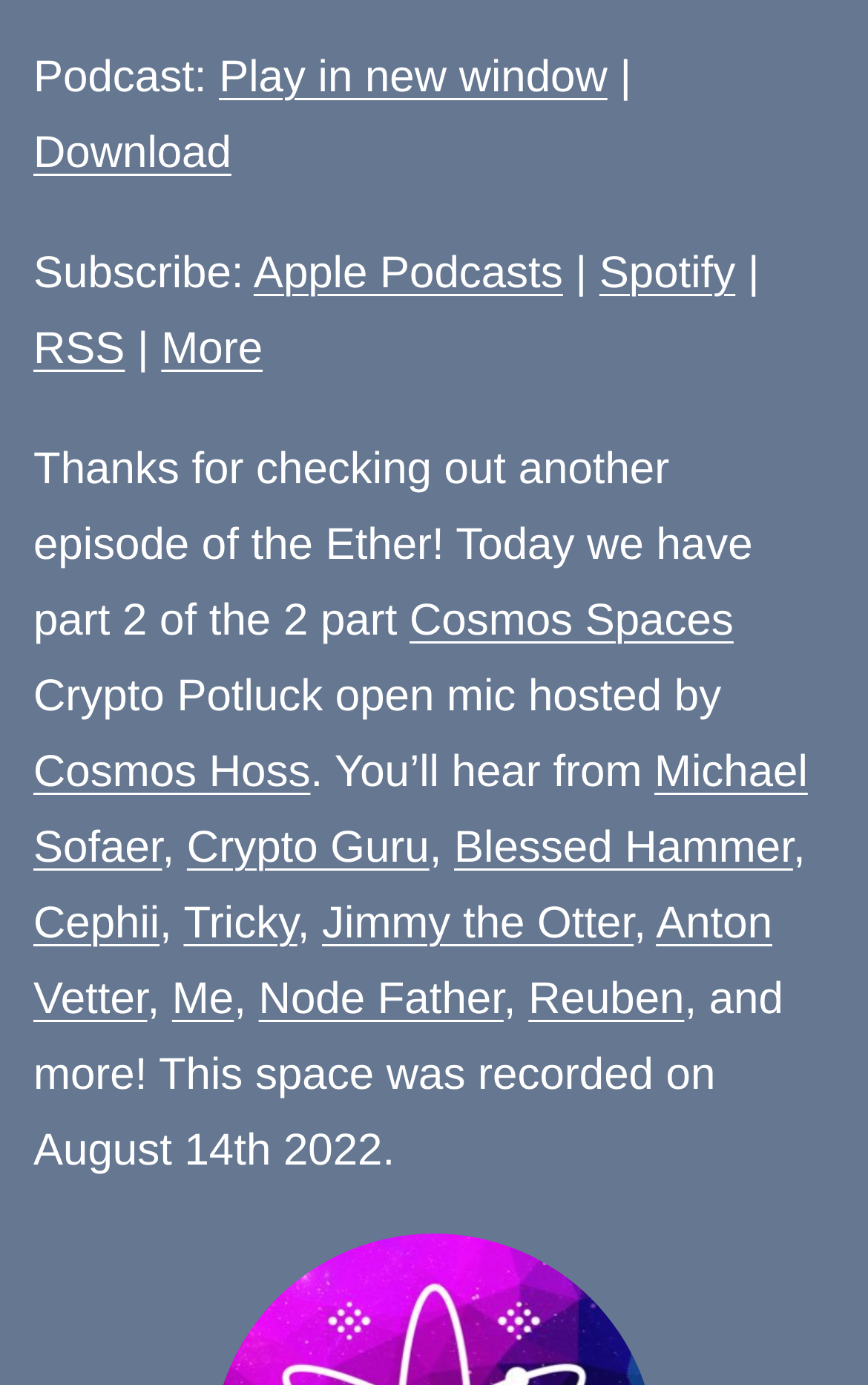What is the name of the open mic hosted by?
Refer to the image and answer the question using a single word or phrase.

Cosmos Hoss